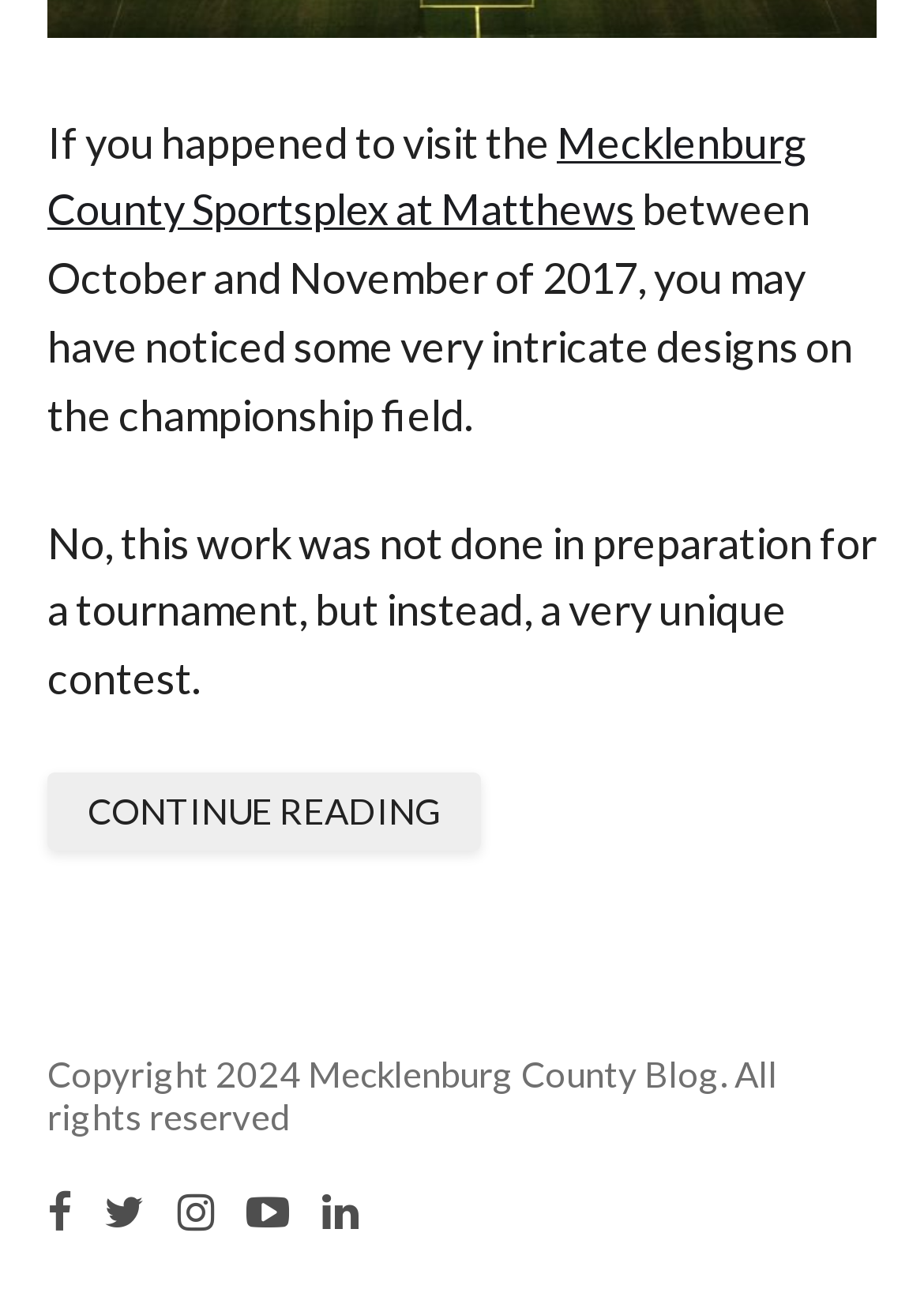Please find the bounding box for the following UI element description. Provide the coordinates in (top-left x, top-left y, bottom-right x, bottom-right y) format, with values between 0 and 1: Mecklenburg County Sportsplex at Matthews

[0.051, 0.088, 0.874, 0.18]